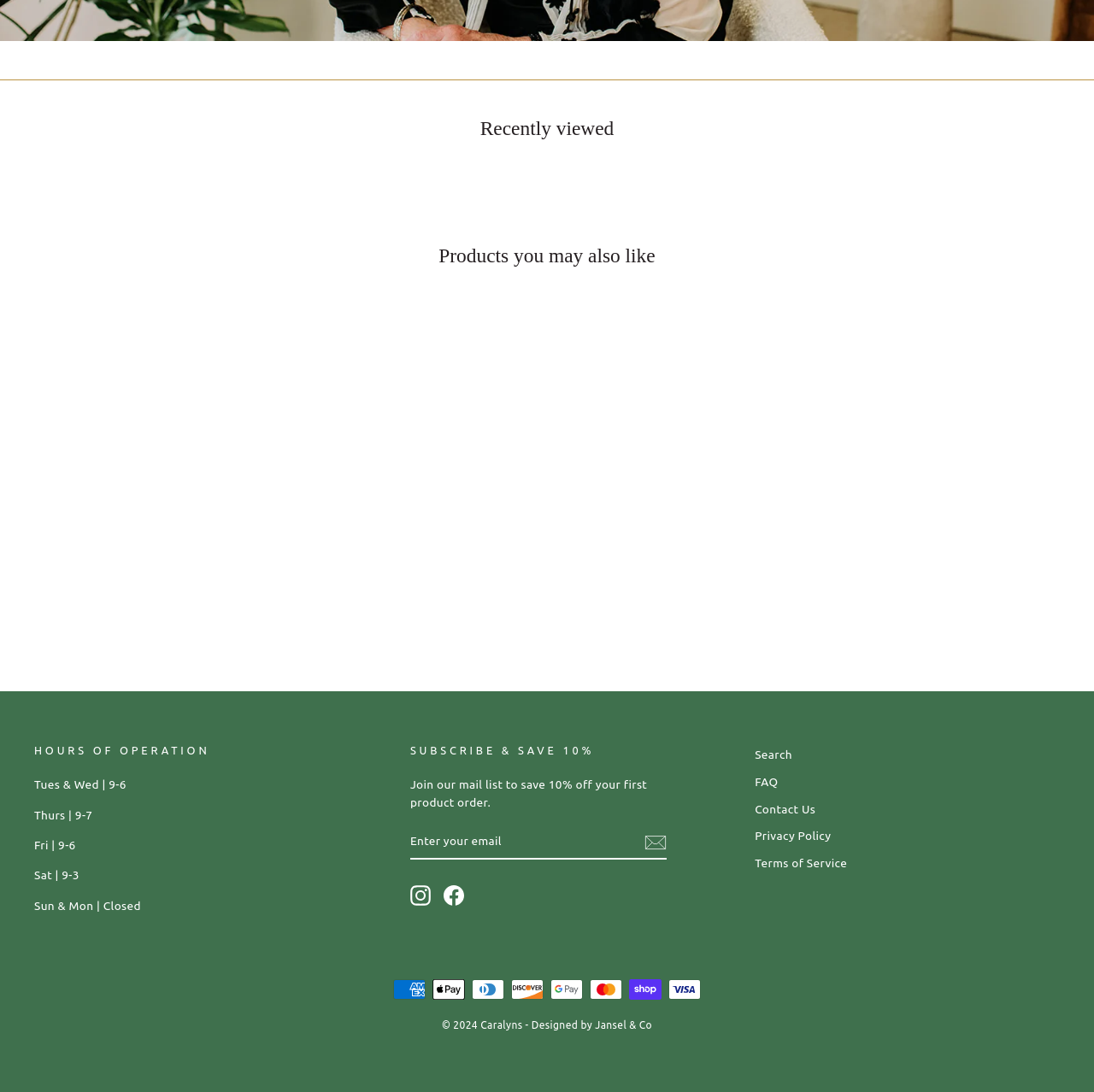Identify the bounding box coordinates of the area that should be clicked in order to complete the given instruction: "View product details". The bounding box coordinates should be four float numbers between 0 and 1, i.e., [left, top, right, bottom].

[0.031, 0.283, 0.253, 0.551]